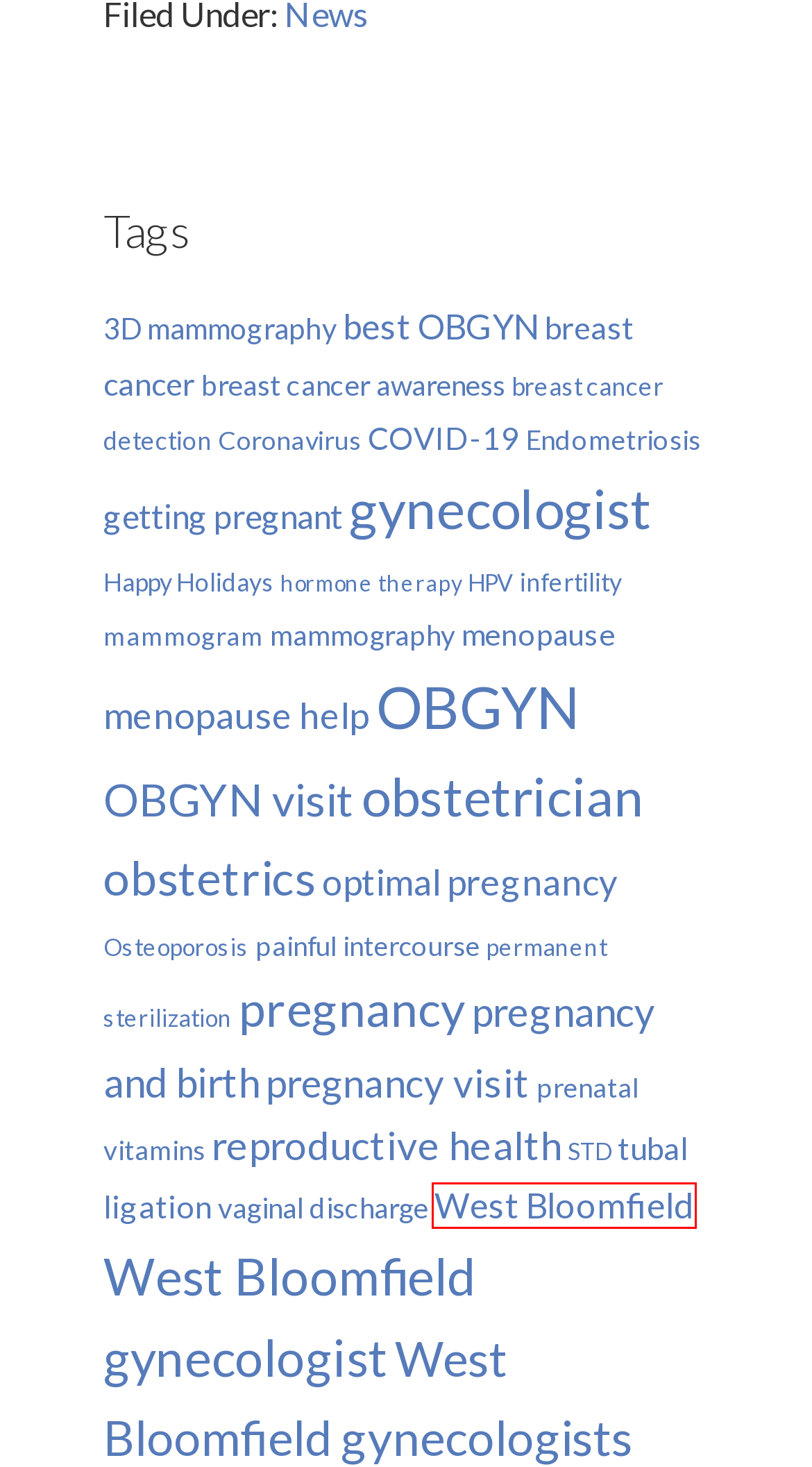Examine the screenshot of a webpage with a red rectangle bounding box. Select the most accurate webpage description that matches the new webpage after clicking the element within the bounding box. Here are the candidates:
A. reproductive health
B. best OBGYN
C. West Bloomfield gynecologist
D. West Bloomfield
E. OBGYN visit
F. pregnancy visit
G. pregnancy and birth
H. OBGYN

D